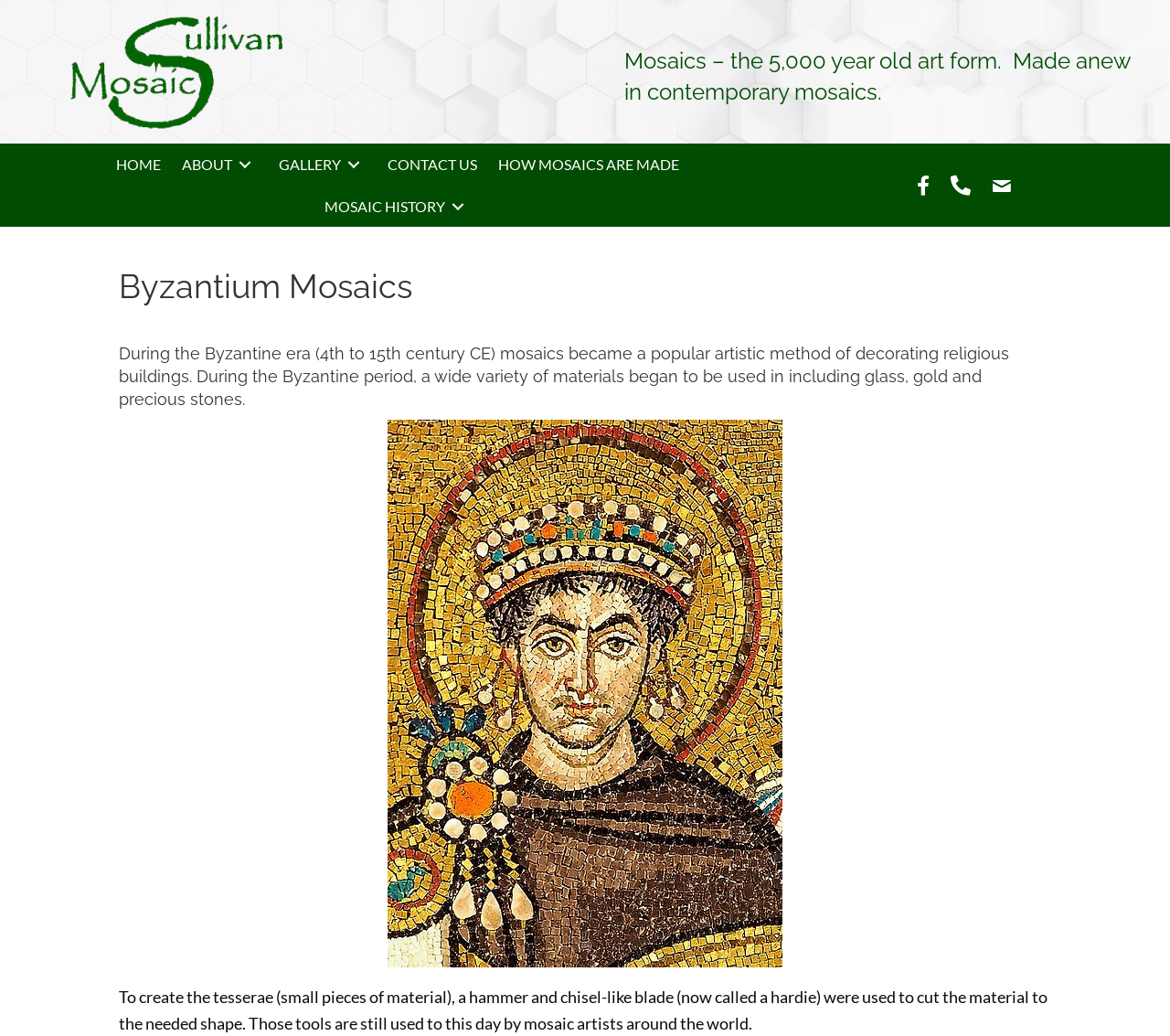Using the provided element description: "Contact Us", determine the bounding box coordinates of the corresponding UI element in the screenshot.

[0.324, 0.139, 0.416, 0.179]